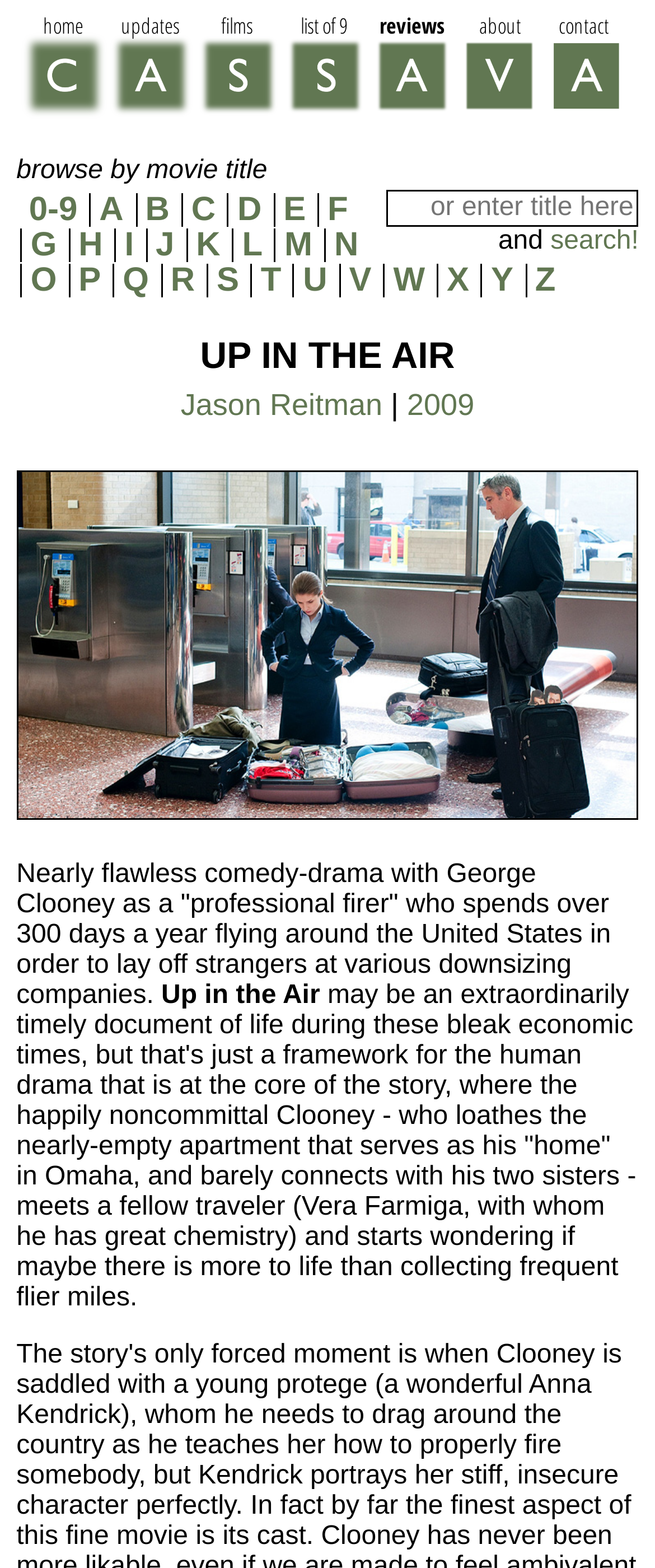Please specify the bounding box coordinates of the clickable region to carry out the following instruction: "contact us". The coordinates should be four float numbers between 0 and 1, in the format [left, top, right, bottom].

[0.825, 0.007, 0.958, 0.082]